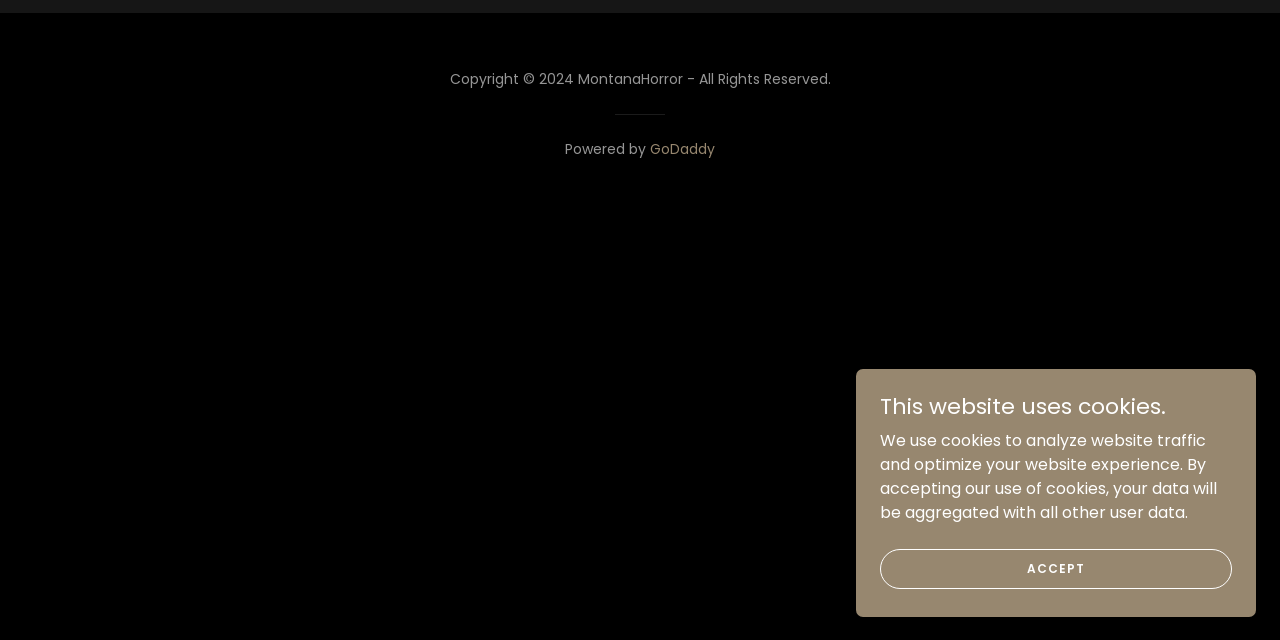From the element description Accept, predict the bounding box coordinates of the UI element. The coordinates must be specified in the format (top-left x, top-left y, bottom-right x, bottom-right y) and should be within the 0 to 1 range.

[0.688, 0.856, 0.962, 0.919]